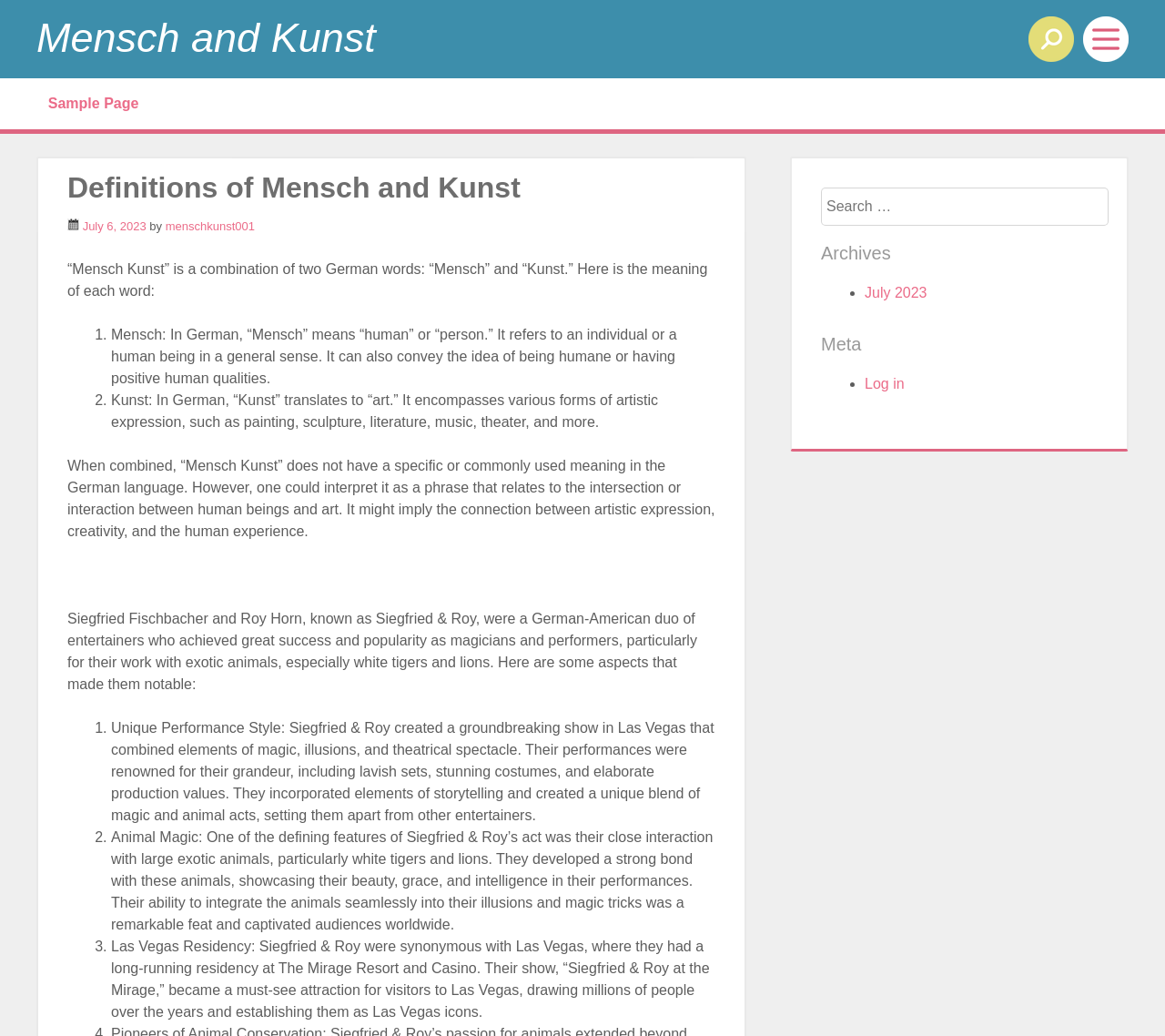Extract the top-level heading from the webpage and provide its text.

Mensch and Kunst